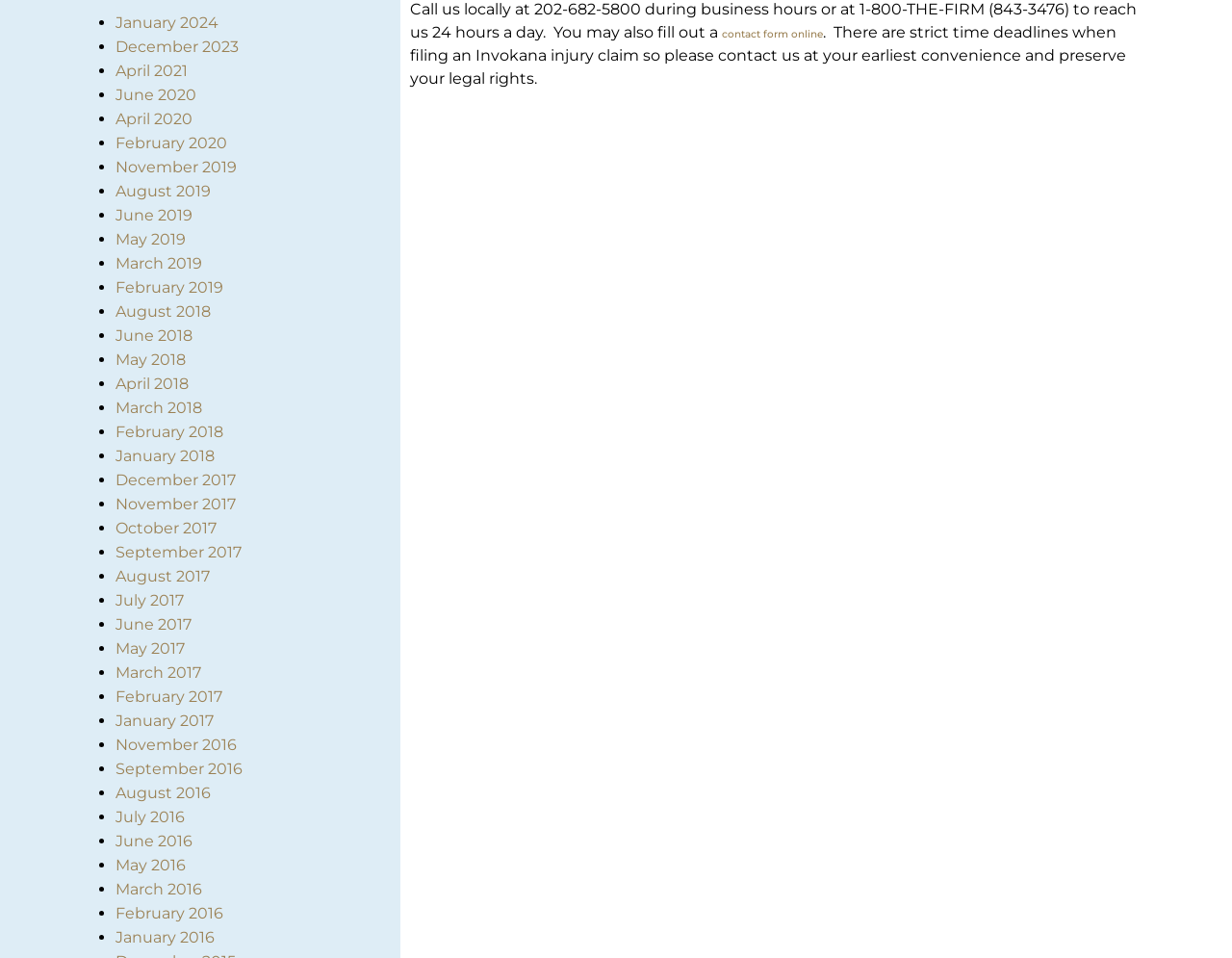What is the earliest month listed?
Look at the image and respond with a one-word or short-phrase answer.

January 2016